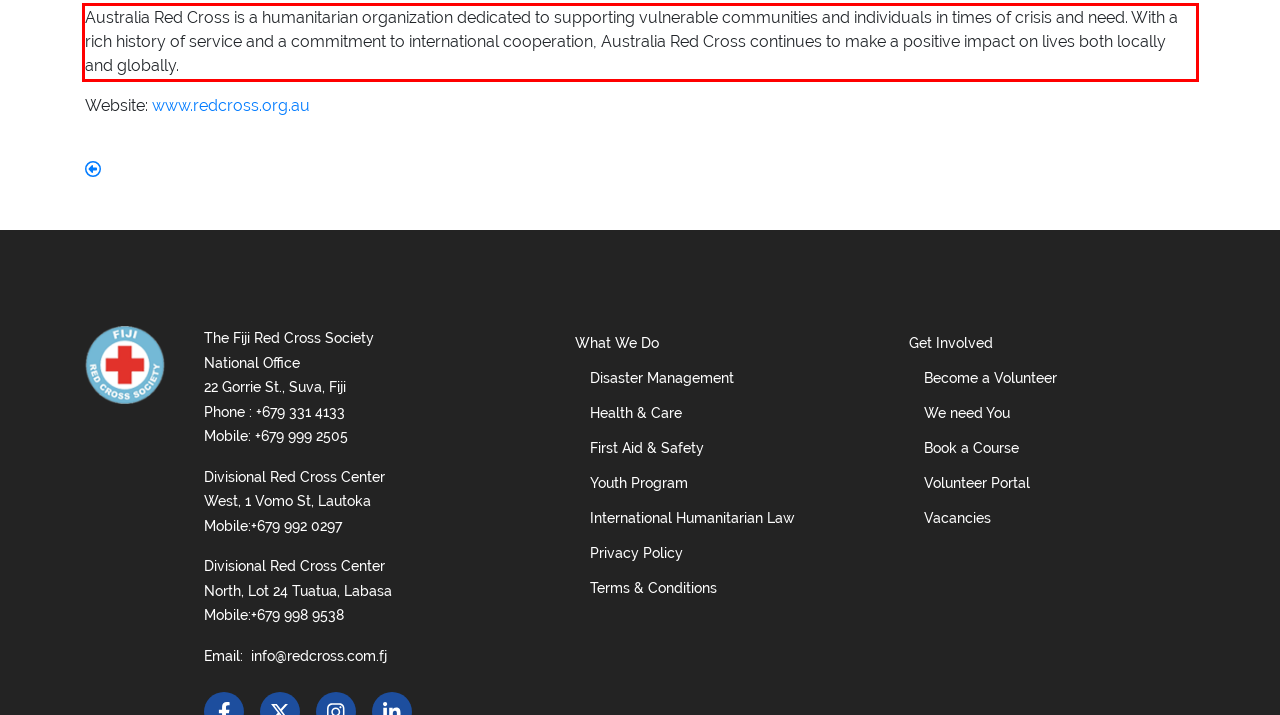Analyze the webpage screenshot and use OCR to recognize the text content in the red bounding box.

Australia Red Cross is a humanitarian organization dedicated to supporting vulnerable communities and individuals in times of crisis and need. With a rich history of service and a commitment to international cooperation, Australia Red Cross continues to make a positive impact on lives both locally and globally.